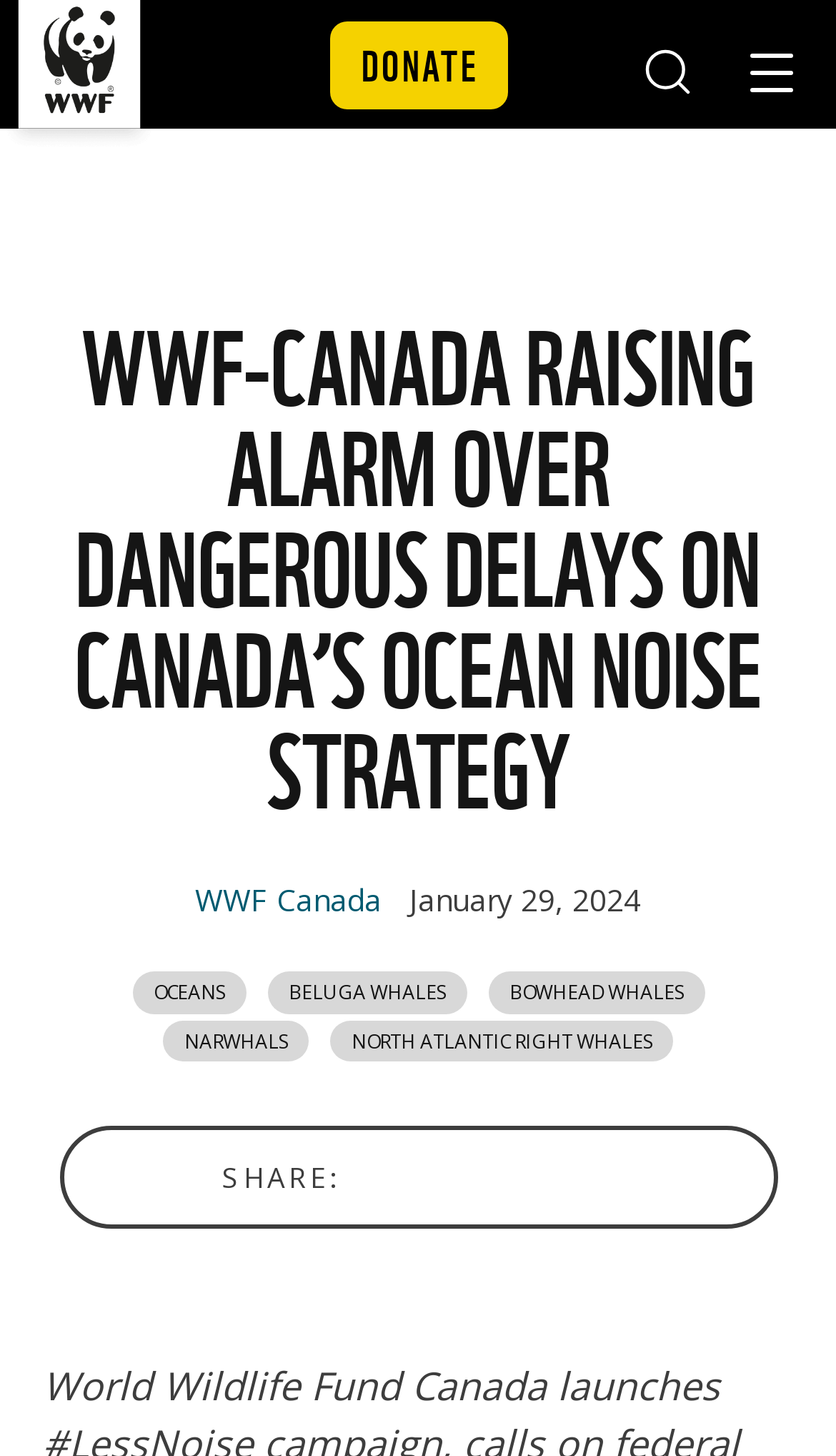Provide the bounding box coordinates for the specified HTML element described in this description: "North Atlantic Right Whales". The coordinates should be four float numbers ranging from 0 to 1, in the format [left, top, right, bottom].

[0.395, 0.701, 0.805, 0.729]